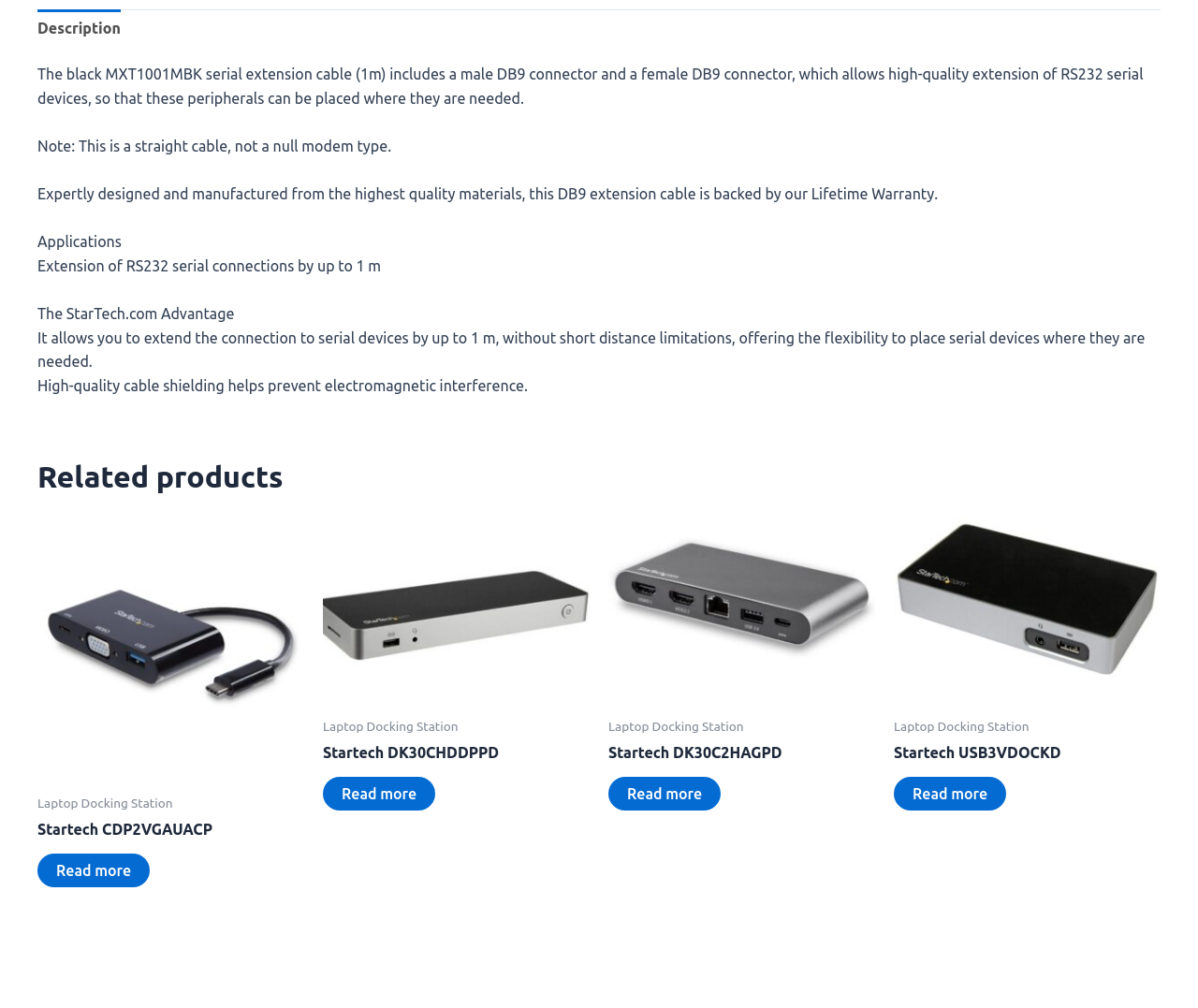Given the description of a UI element: "Startech DK30CHDDPPD", identify the bounding box coordinates of the matching element in the webpage screenshot.

[0.27, 0.738, 0.416, 0.764]